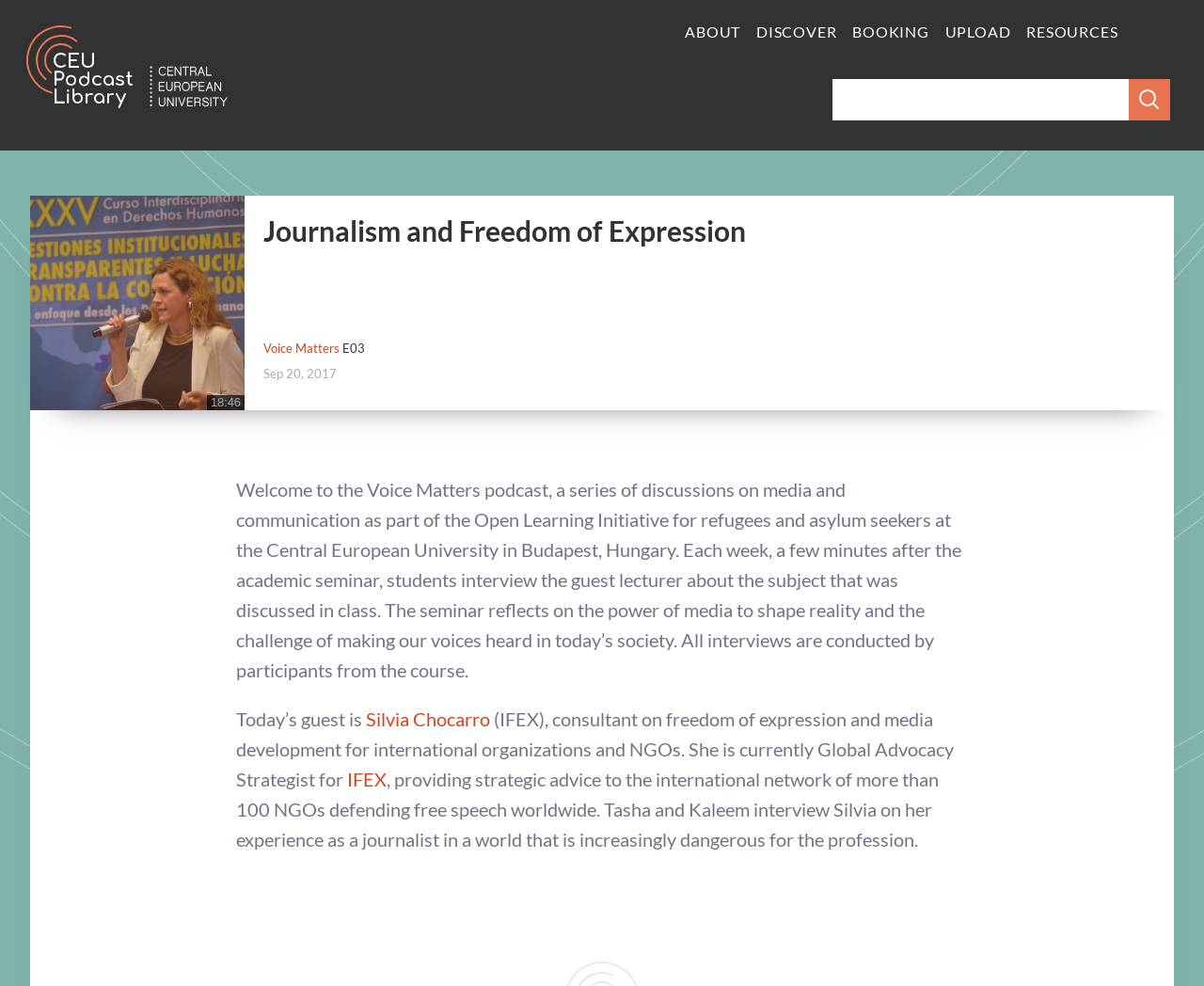Create an elaborate caption that covers all aspects of the webpage.

This webpage is about the CEU Podcasts, specifically the "Journalism and Freedom of Expression" episode. At the top left, there are two links: "CEU Podcast Library" and "Central European University". On the top right, there are five links: "ABOUT", "DISCOVER", "BOOKING", "UPLOAD", and "RESOURCES". 

Below these links, there is a search bar with a textbox and an "Apply" button to the right. The search bar spans almost the entire width of the page. 

The main content of the page is a podcast episode description. The episode title "Journalism and Freedom of Expression" is a heading, followed by a link with the same title. Below the title, there are two links: "Voice Matters" and "E03". 

The episode description is a long paragraph that explains the concept of the Voice Matters podcast, which features discussions on media and communication. The description also mentions the Open Learning Initiative for refugees and asylum seekers at the Central European University in Budapest, Hungary. 

Further down, there is information about the guest lecturer, Silvia Chocarro, who is a consultant on freedom of expression and media development. There are links to her name and the organization she works with, IFEX. The description also mentions the interviewers, Tasha and Kaleem, and the topic of discussion, which is Silvia's experience as a journalist in a dangerous world. 

On the right side of the episode description, there is a time indicator showing the duration of the episode, "18:46", and the publication date, "Sep 20, 2017".